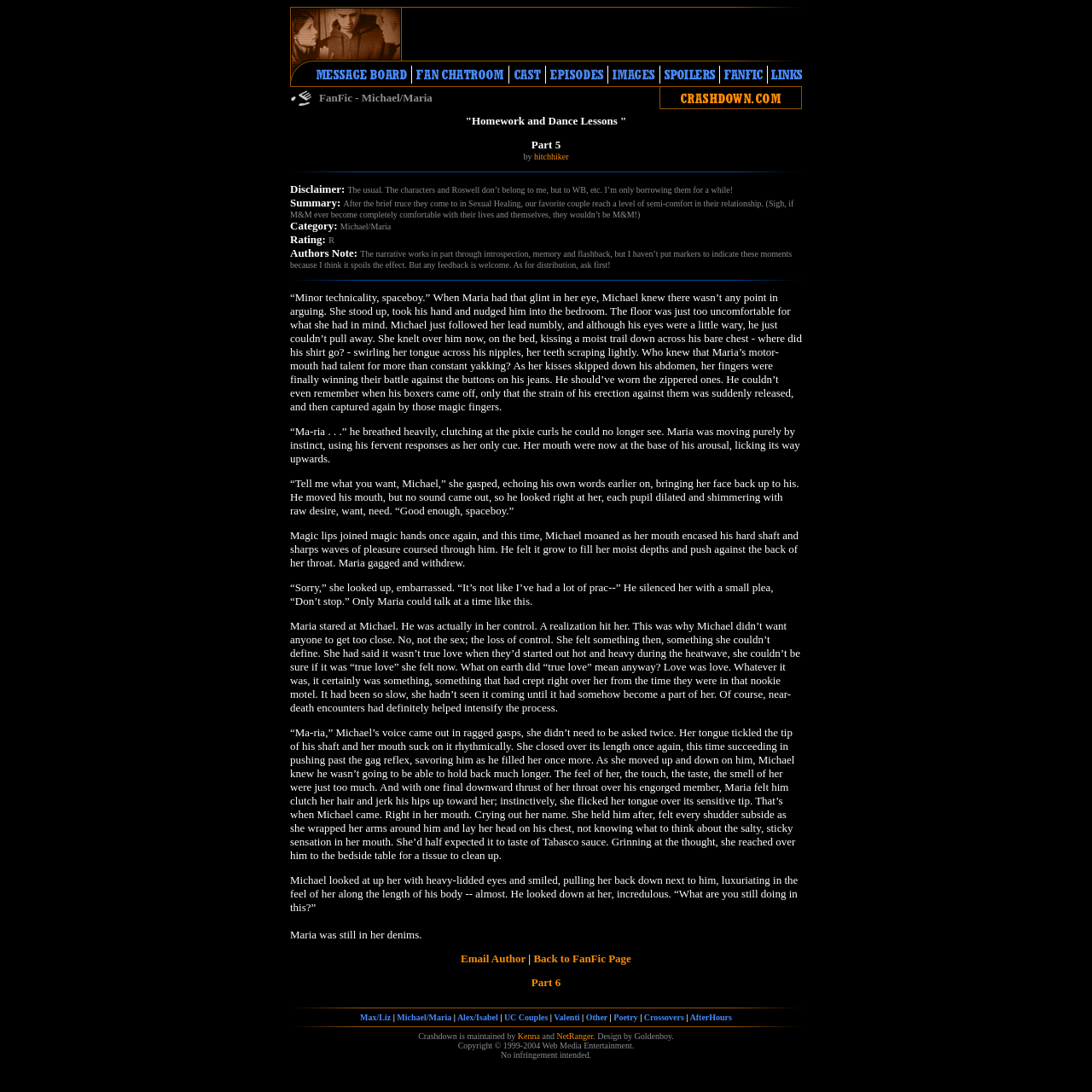Illustrate the webpage's structure and main components comprehensively.

This webpage is a fan fiction story titled "Roswell: Crashdown" with a focus on the characters Michael and Maria. The page is divided into several sections, each containing different elements.

At the top, there is a table with a few rows, each containing an image, a link, or an advertisement. The images are scattered across the top section, with some links and an advertisement in between.

Below this section, there is a table with a title "FanFic - Michael/Maria" and a brief description of the story. This section also contains an image and a link.

The main content of the page is a long passage of text that tells a story about Michael and Maria's relationship. The text is divided into paragraphs and has a few breaks in between, with some images and links scattered throughout.

At the bottom of the page, there are a few more tables with links to other parts of the story, such as "Email Author" and "Back to FanFic Page", as well as a link to "Part 6" of the story. There are also a few more images and some empty space at the very bottom of the page.

Overall, the page is dedicated to sharing a fan fiction story about Michael and Maria, with a focus on their relationship and interactions.